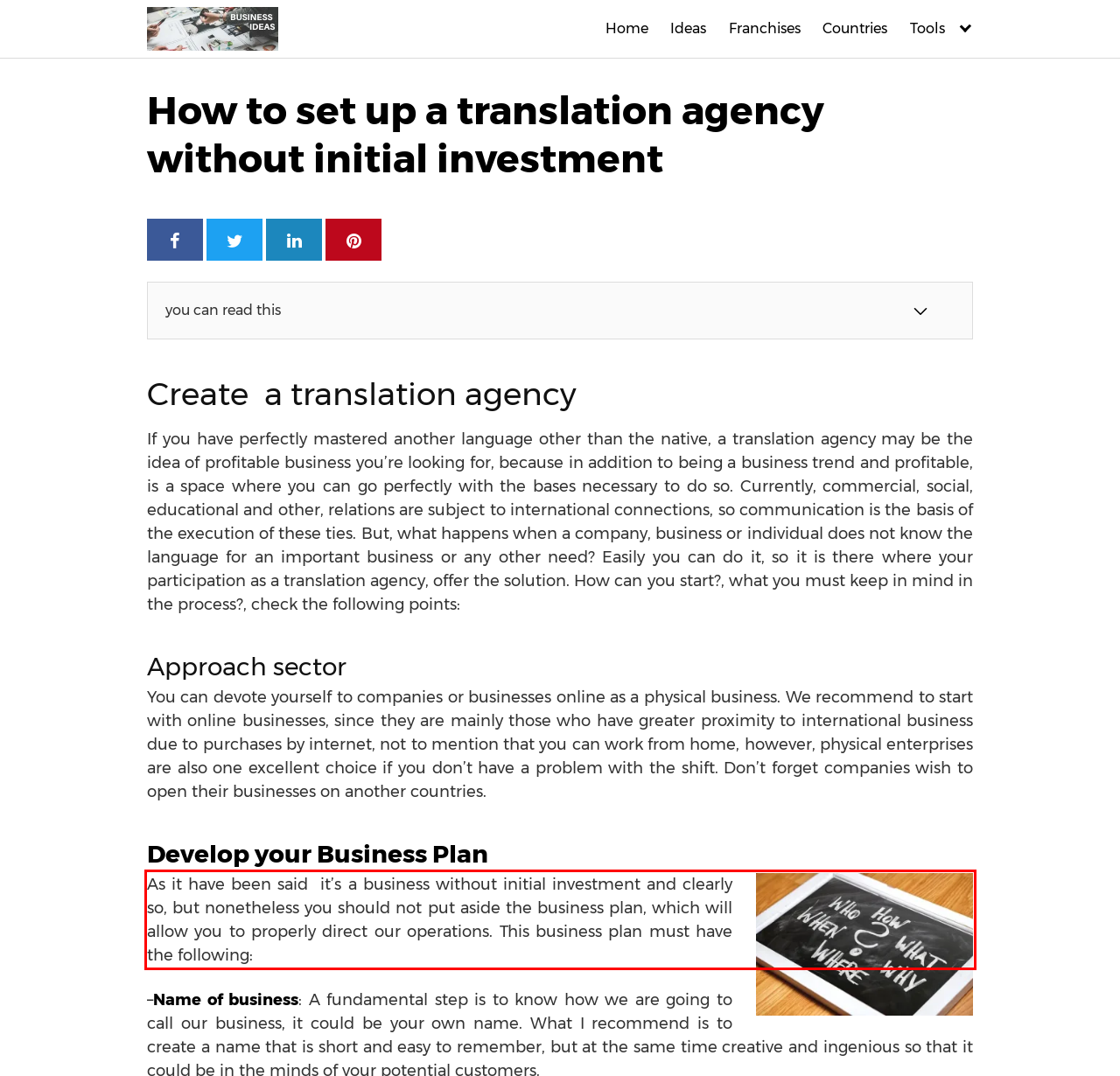Inspect the webpage screenshot that has a red bounding box and use OCR technology to read and display the text inside the red bounding box.

As it have been said it’s a business without initial investment and clearly so, but nonetheless you should not put aside the business plan, which will allow you to properly direct our operations. This business plan must have the following: